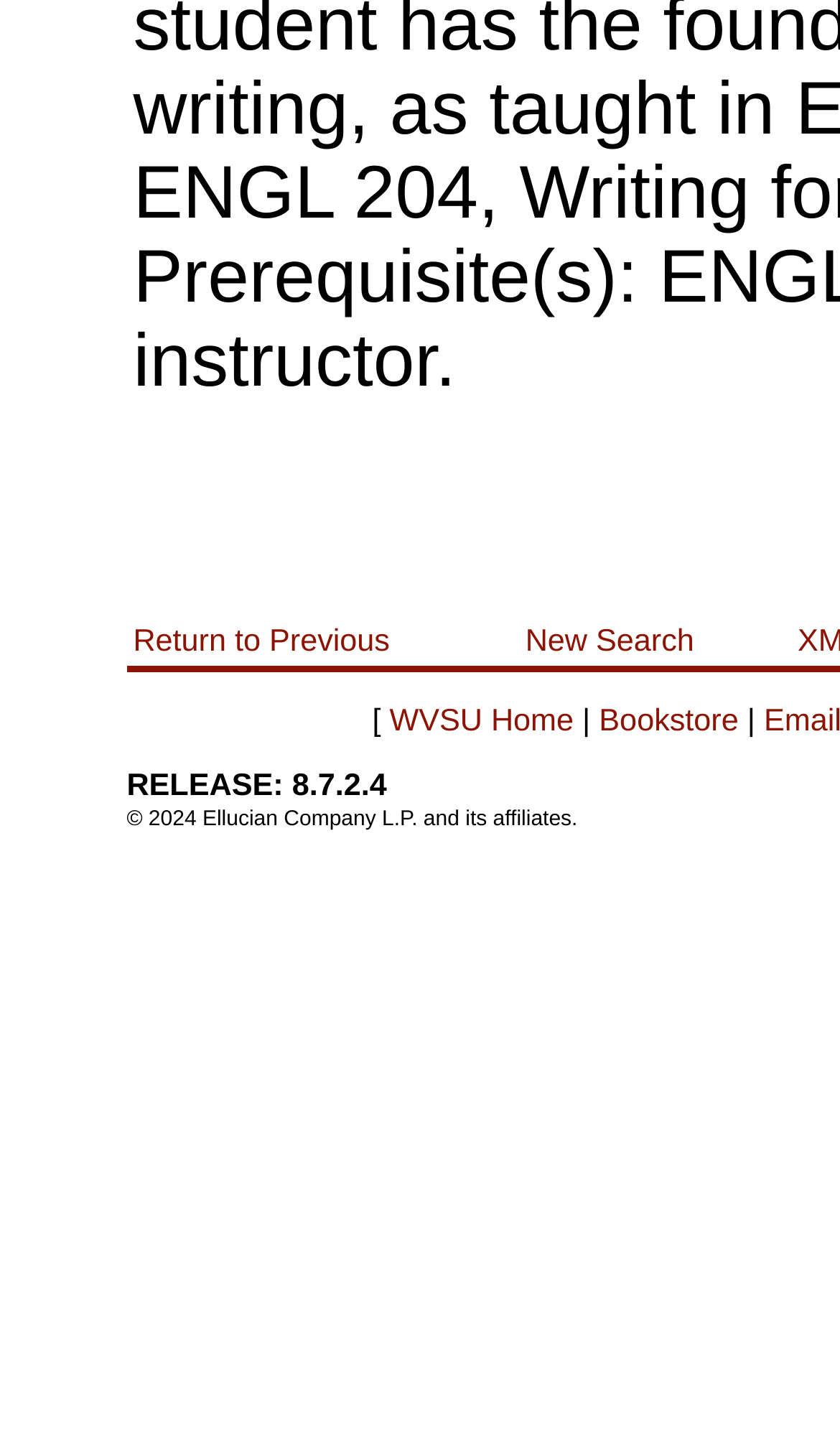Determine the bounding box coordinates of the UI element that matches the following description: "New Search". The coordinates should be four float numbers between 0 and 1 in the format [left, top, right, bottom].

[0.625, 0.433, 0.826, 0.457]